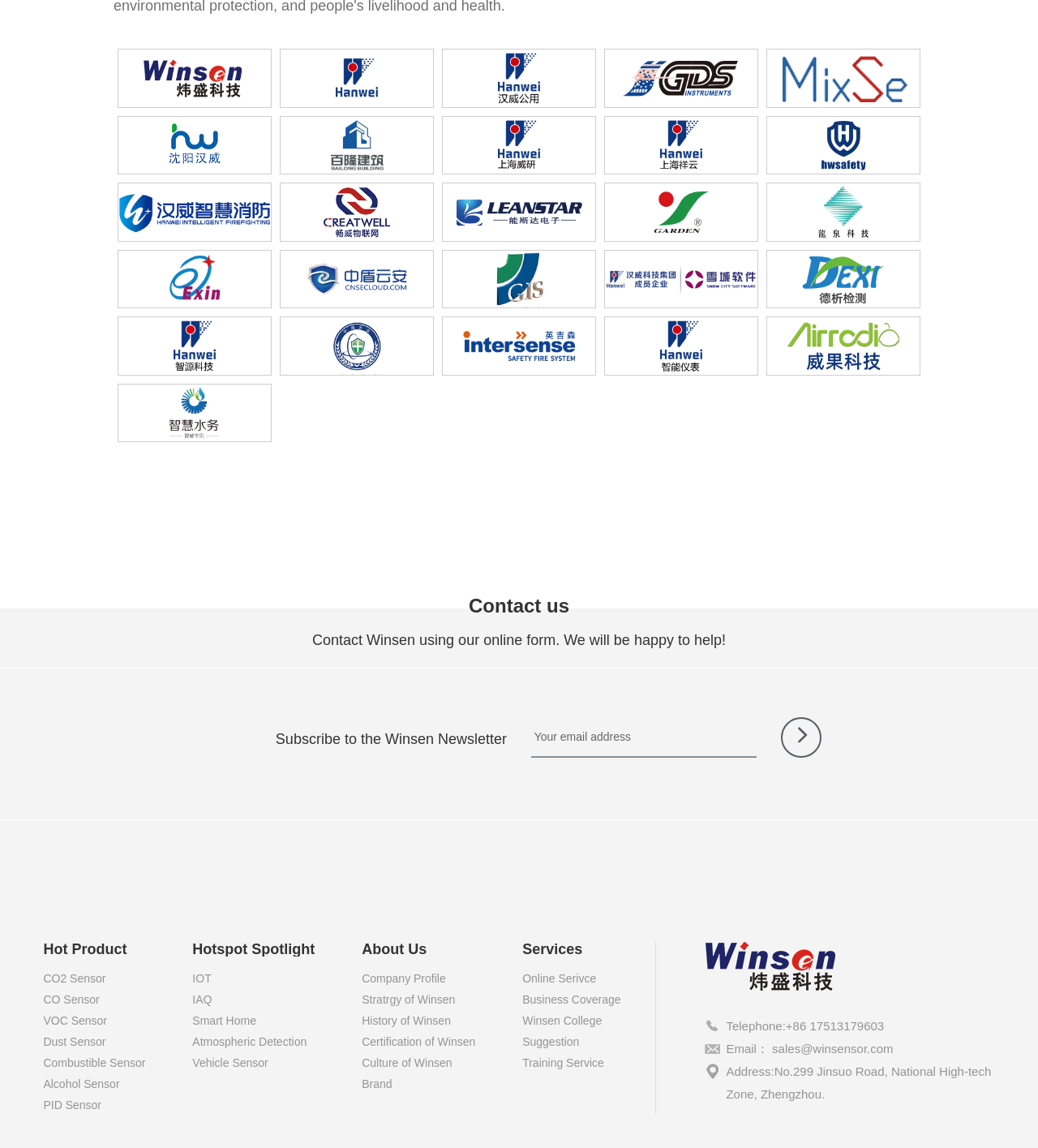Please provide a comprehensive response to the question based on the details in the image: What is the category of the 'CO2 Sensor' link?

The 'CO2 Sensor' link is located under the 'Hot Product' category, which is a section on the webpage that lists various products.